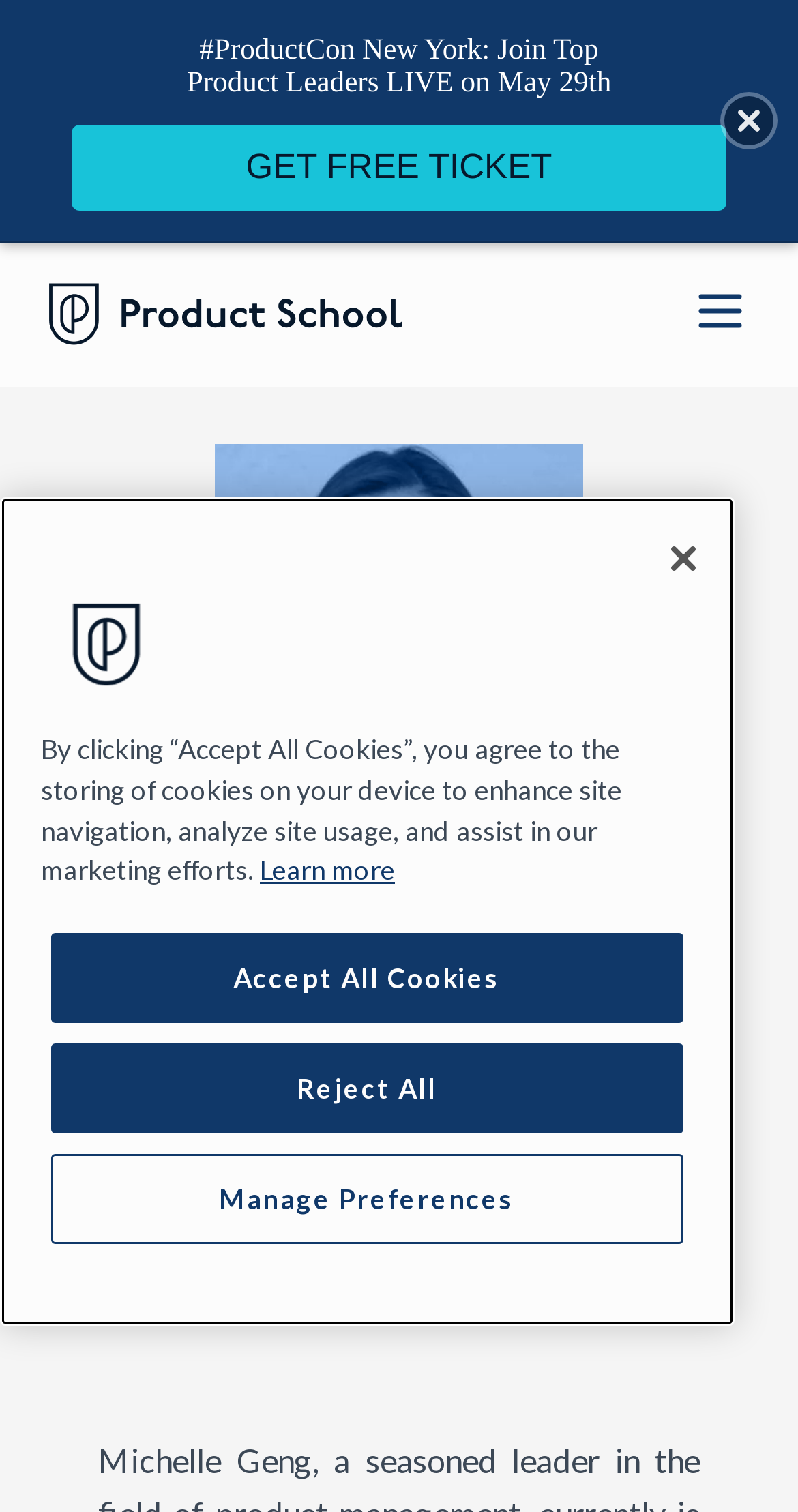Please provide a brief answer to the following inquiry using a single word or phrase:
What is the purpose of the 'GET FREE TICKET' button?

To get a free ticket to ProductCon New York